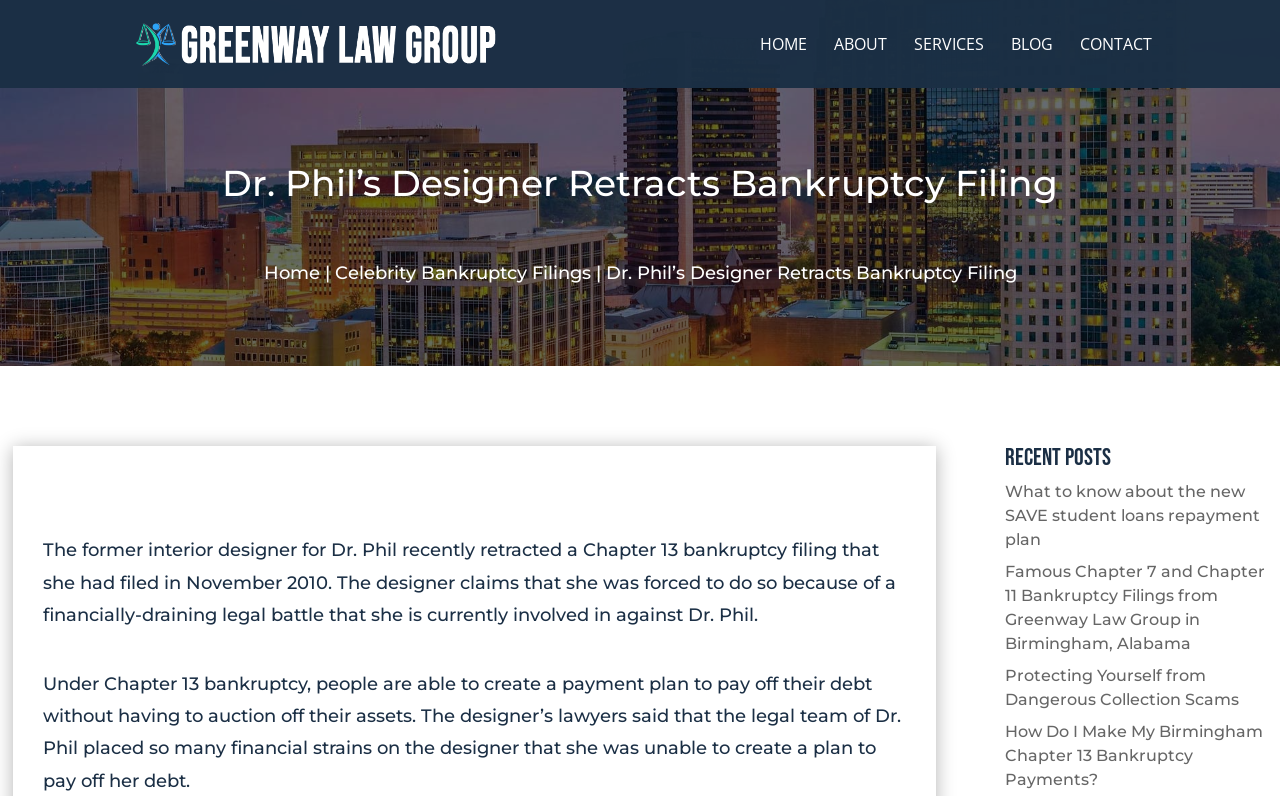Give a complete and precise description of the webpage's appearance.

The webpage is about a news article discussing the former interior designer for Dr. Phil retracting a Chapter 13 bankruptcy filing. At the top, there is a logo and a navigation menu with five links: "HOME", "ABOUT", "SERVICES", "BLOG", and "CONTACT", aligned horizontally across the top of the page.

Below the navigation menu, there is a heading that reads "Dr. Phil’s Designer Retracts Bankruptcy Filing" in a large font. Underneath the heading, there is a breadcrumb navigation section with links to "Home" and "Celebrity Bankruptcy Filings", indicating the current page's location within the website.

The main content of the page is a news article that spans most of the page's width. The article starts with a brief summary of the designer's situation, stating that she recently retracted a Chapter 13 bankruptcy filing due to a financially draining legal battle against Dr. Phil. The article then explains the concept of Chapter 13 bankruptcy and how the designer's lawyers claimed that Dr. Phil's legal team placed significant financial strains on the designer, making it impossible for her to create a payment plan.

On the right side of the page, there is a section titled "Recent Posts" with four links to other news articles, including "What to know about the new SAVE student loans repayment plan", "Famous Chapter 7 and Chapter 11 Bankruptcy Filings from Greenway Law Group in Birmingham, Alabama", "Protecting Yourself from Dangerous Collection Scams", and "How Do I Make My Birmingham Chapter 13 Bankruptcy Payments?".